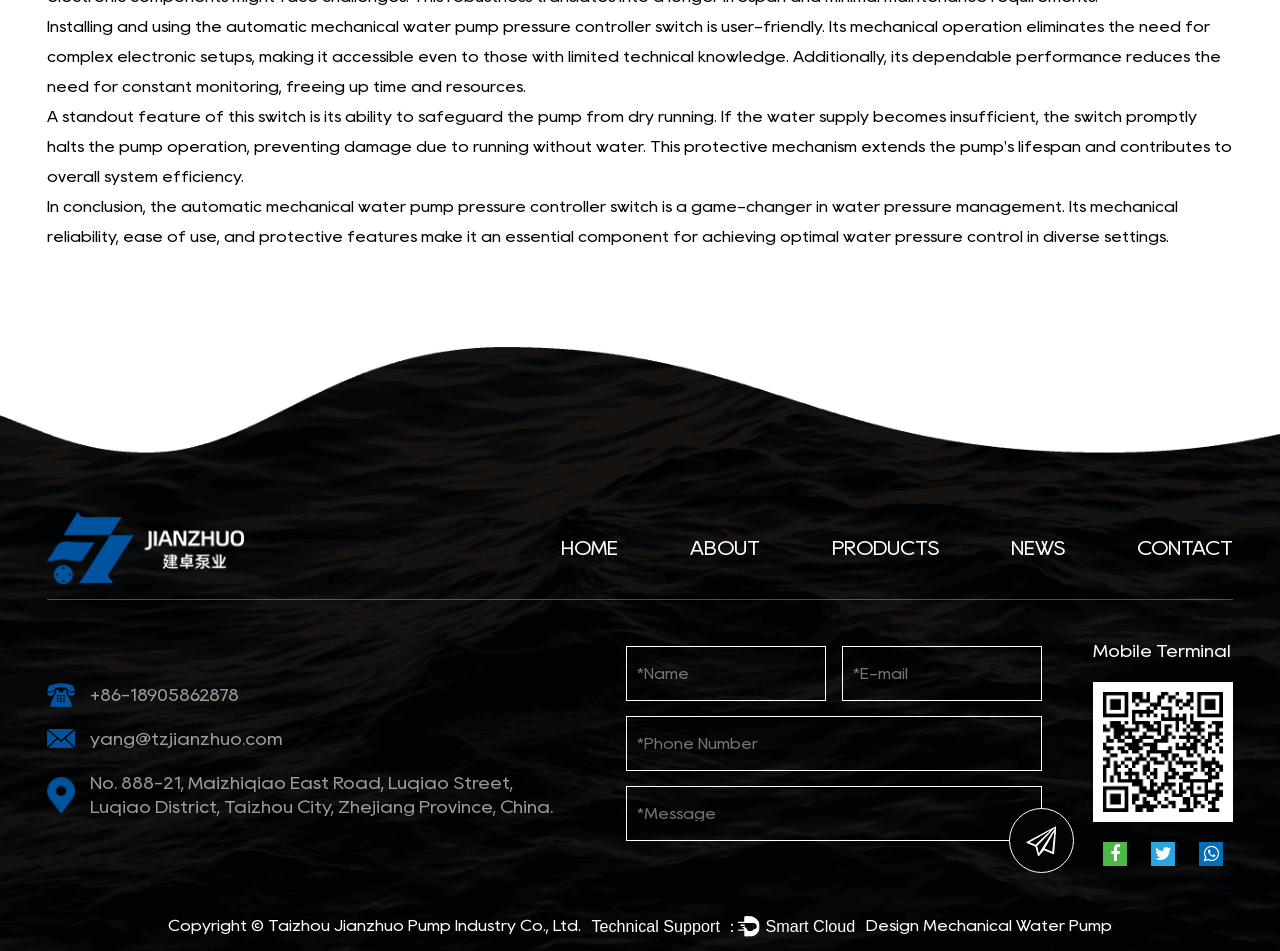Locate the bounding box coordinates of the area where you should click to accomplish the instruction: "Enter your name in the textbox".

[0.489, 0.679, 0.645, 0.737]